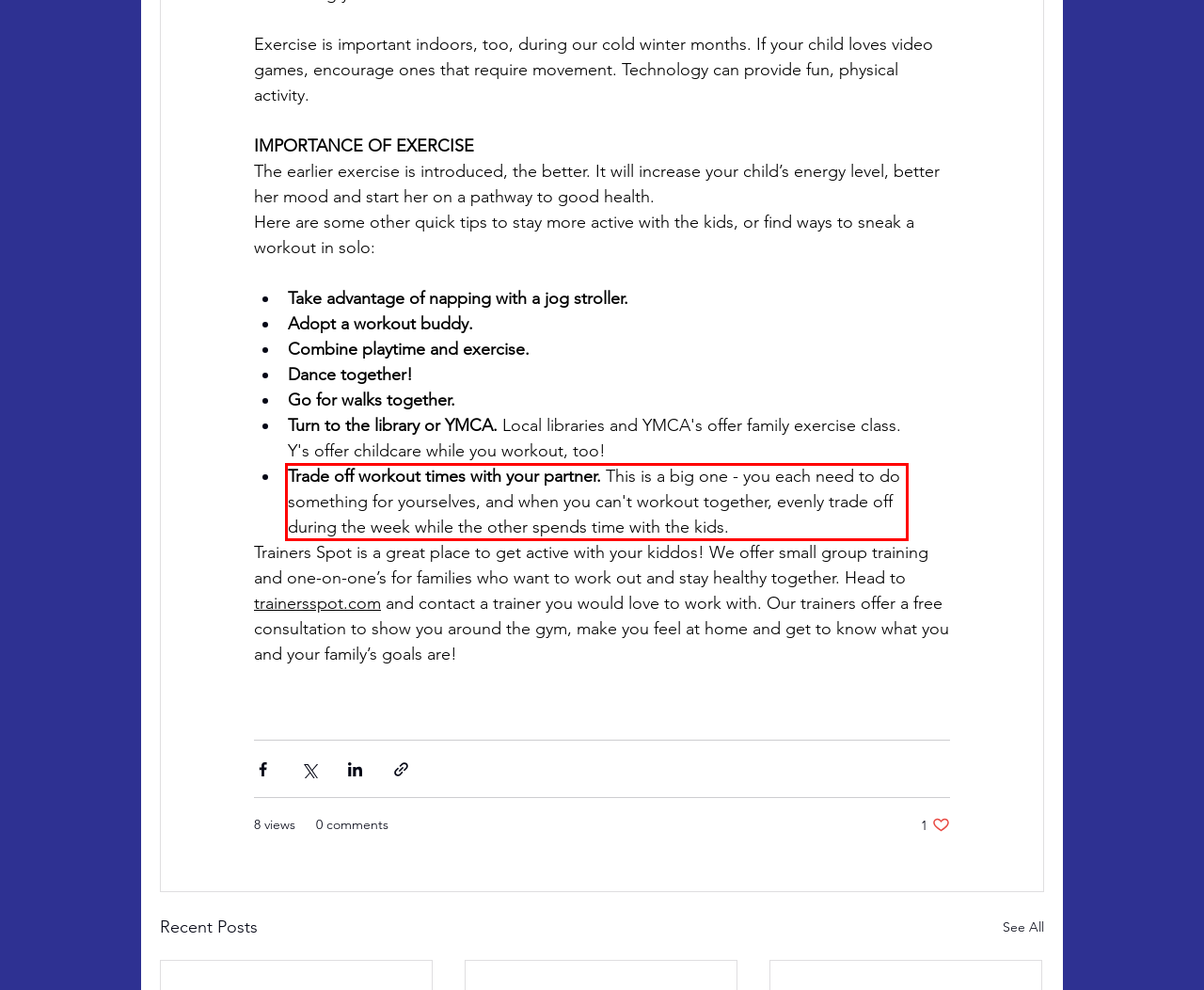Perform OCR on the text inside the red-bordered box in the provided screenshot and output the content.

Trade off workout times with your partner. This is a big one - you each need to do something for yourselves, and when you can't workout together, evenly trade off during the week while the other spends time with the kids.